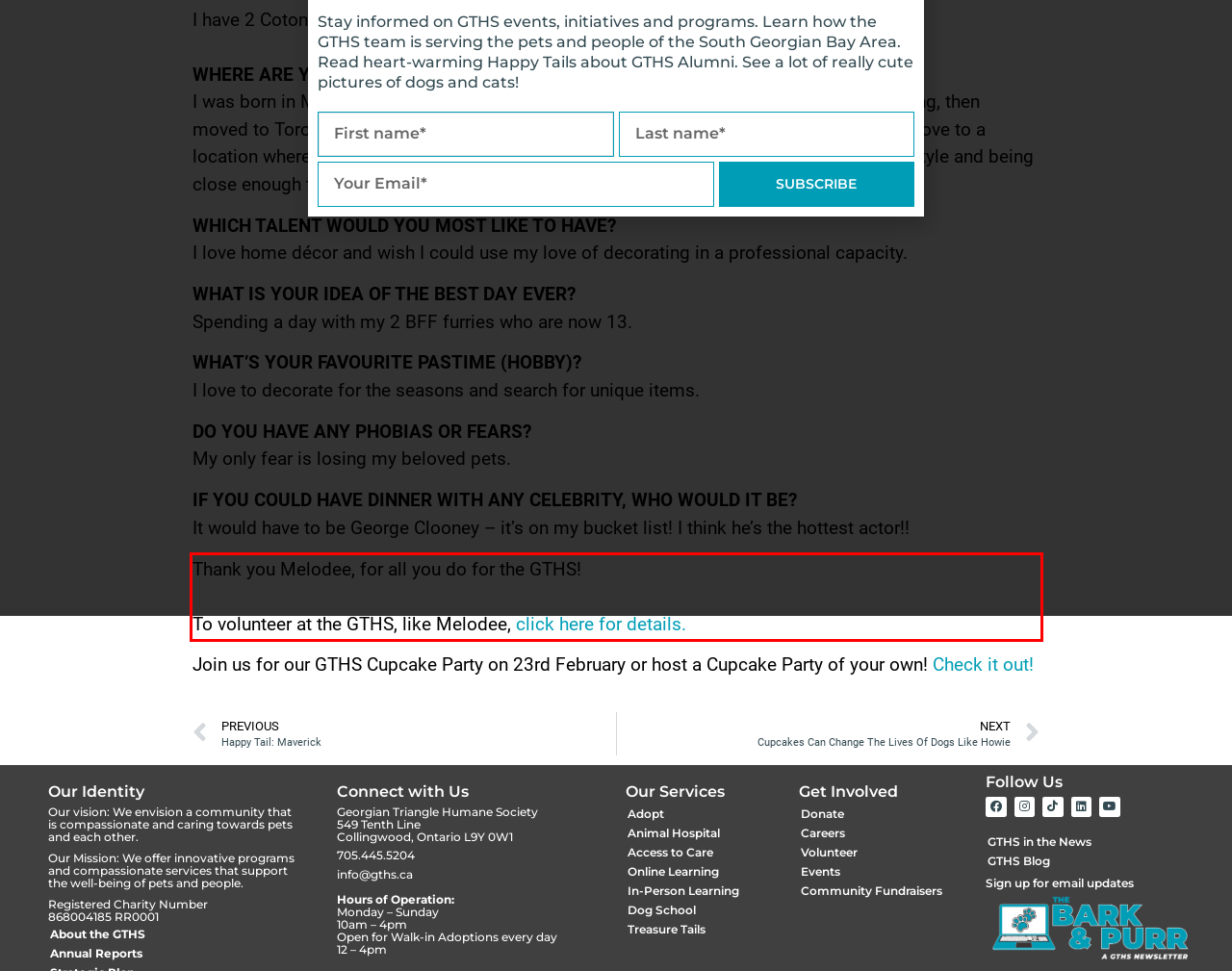Please look at the webpage screenshot and extract the text enclosed by the red bounding box.

Thank you Melodee, for all you do for the GTHS! To volunteer at the GTHS, like Melodee, click here for details.